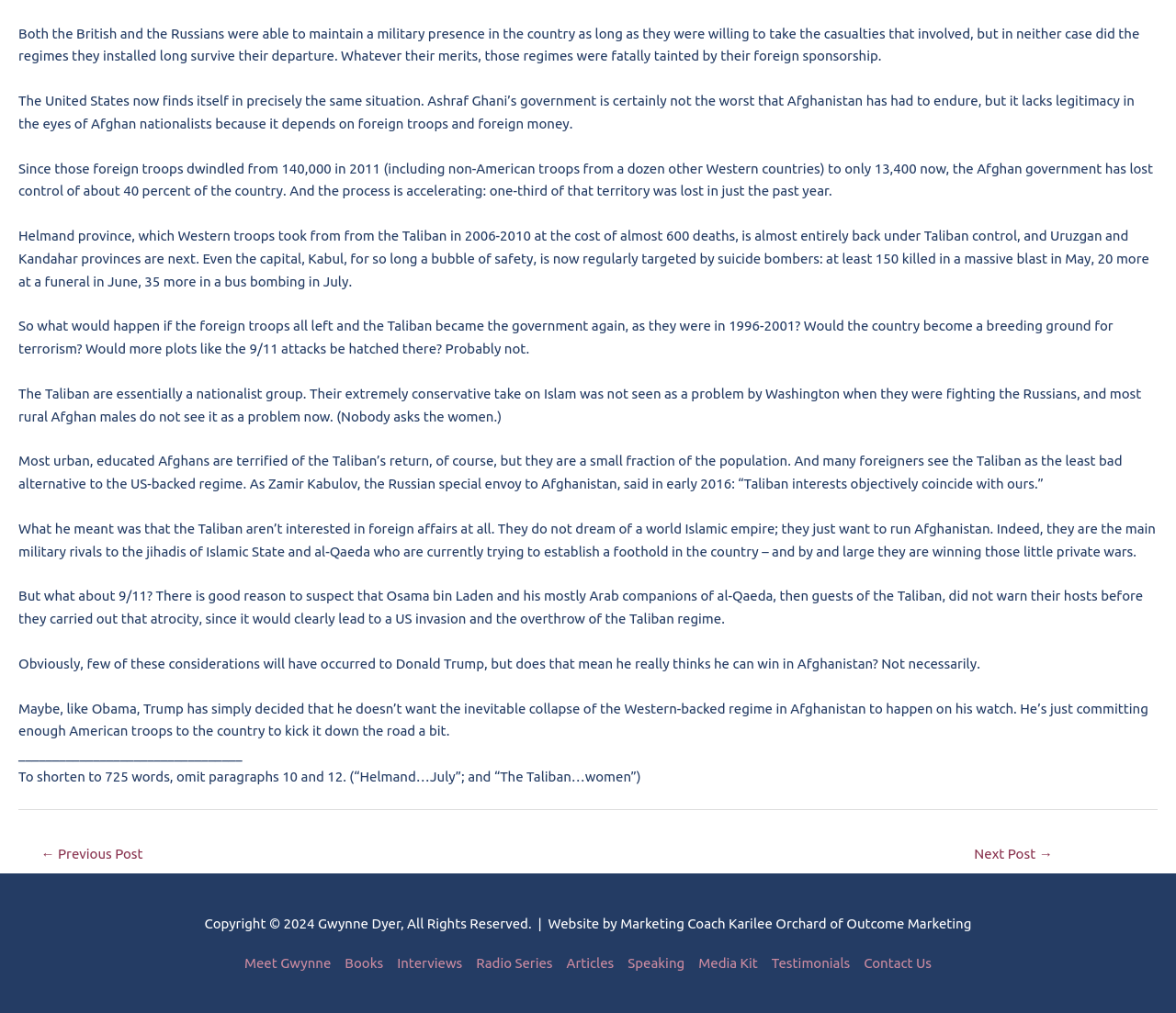Given the description Books, predict the bounding box coordinates of the UI element. Ensure the coordinates are in the format (top-left x, top-left y, bottom-right x, bottom-right y) and all values are between 0 and 1.

[0.287, 0.943, 0.332, 0.958]